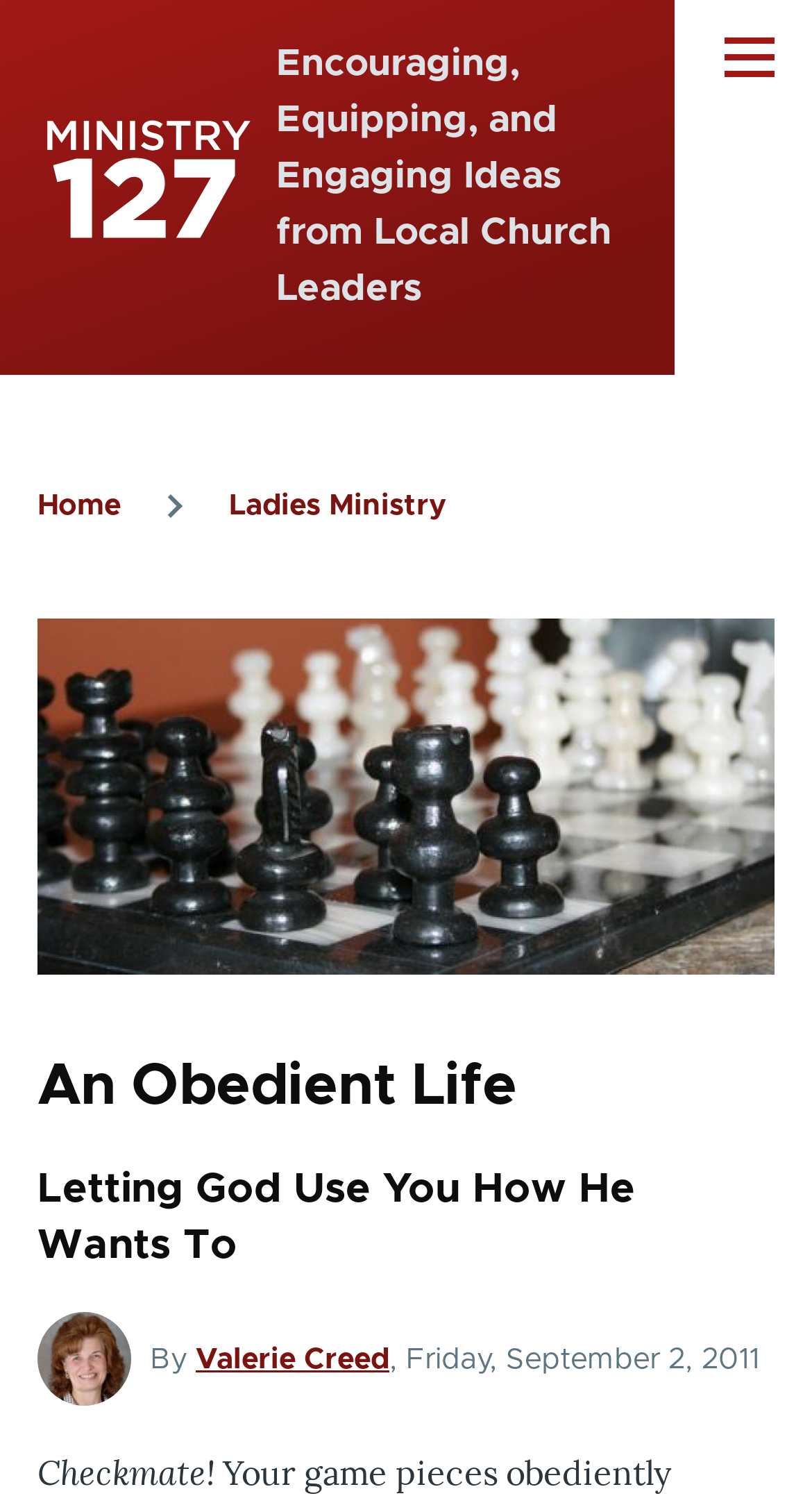Create a detailed narrative describing the layout and content of the webpage.

This webpage is about a Christian ministry, specifically a blog post titled "An Obedient Life" by Valerie Creed. At the top left, there is a link to skip to the main content, followed by a link to the "Home" page with an accompanying image. Next to it, there is a heading that describes the ministry's purpose: "Encouraging, Equipping, and Engaging Ideas from Local Church Leaders". 

On the top right, there is a button to expand the main menu. Below the top section, there is a navigation breadcrumb that shows the path from the "Home" page to the current "Ladies Ministry" page. 

The main content area has a header section with an image, followed by two headings: "An Obedient Life" and "Letting God Use You How He Wants To". Below the headings, there is a profile picture of the author, Valerie Creed, with a link to her profile. The author's name and the date of the post, "Friday, September 2, 2011", are displayed next to the profile picture. 

The main article starts with the text "Checkmate!", which is likely the opening sentence of the blog post. There are no other images on the page besides the ones mentioned.